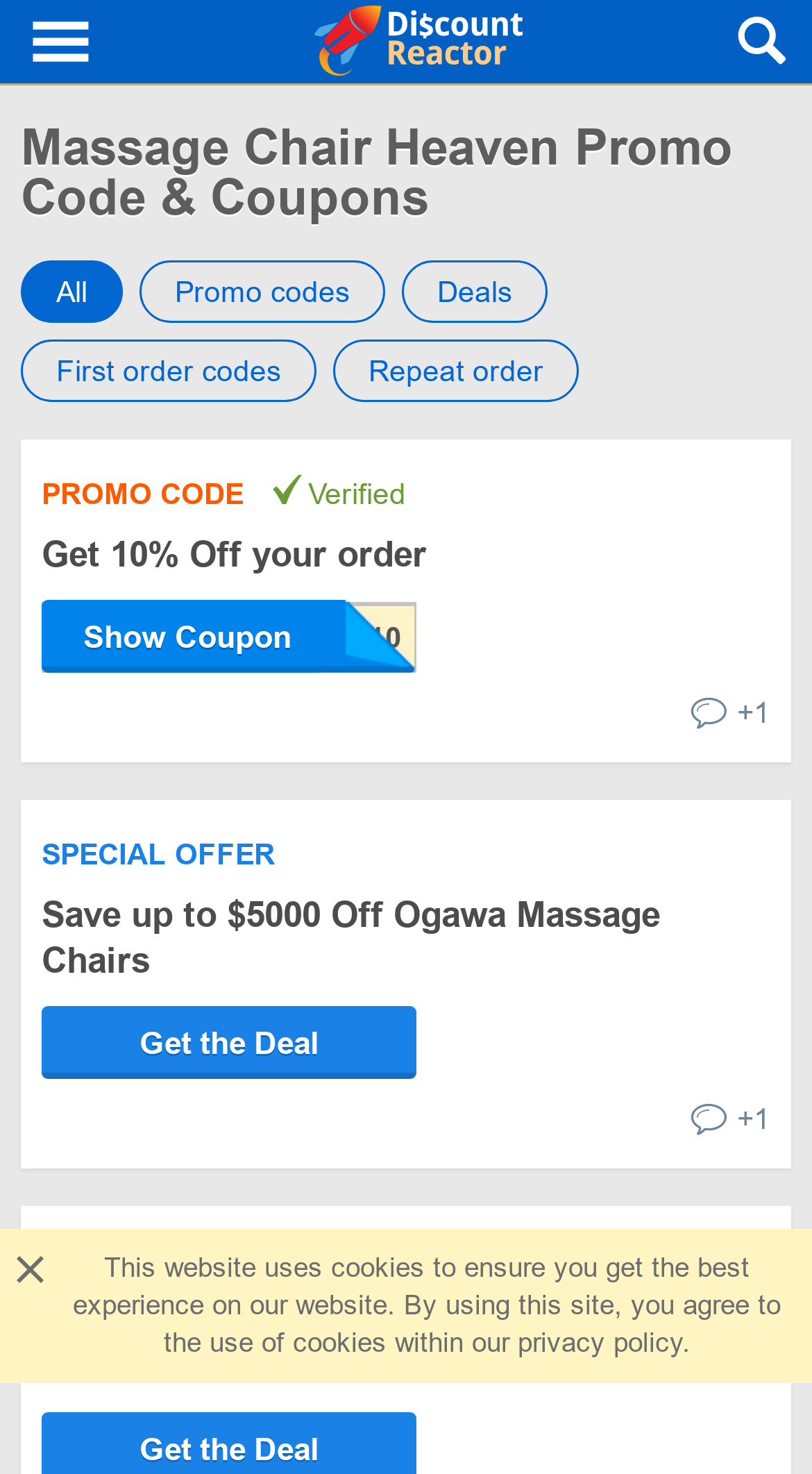What types of promo codes are available?
Give a one-word or short-phrase answer derived from the screenshot.

Multiple types